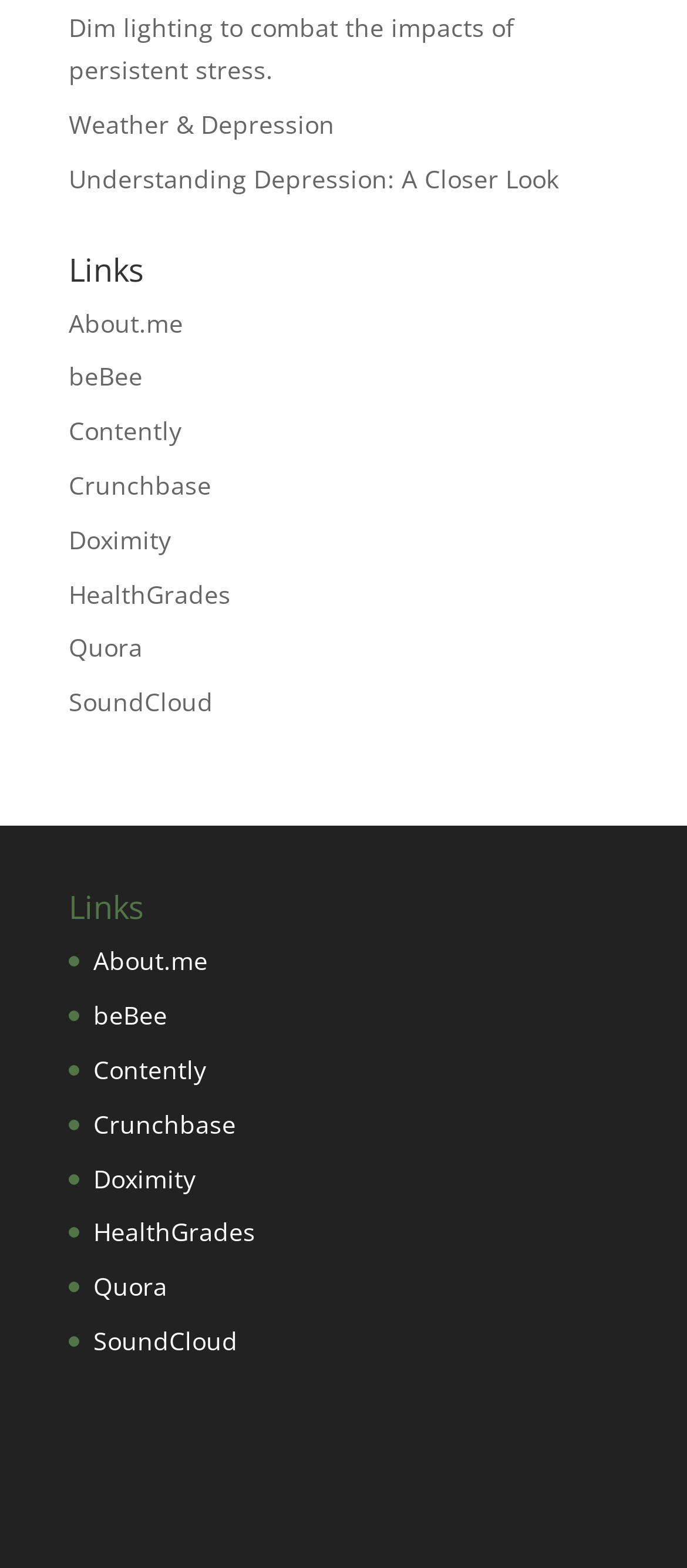Are there any duplicate links on the webpage?
Based on the screenshot, respond with a single word or phrase.

Yes